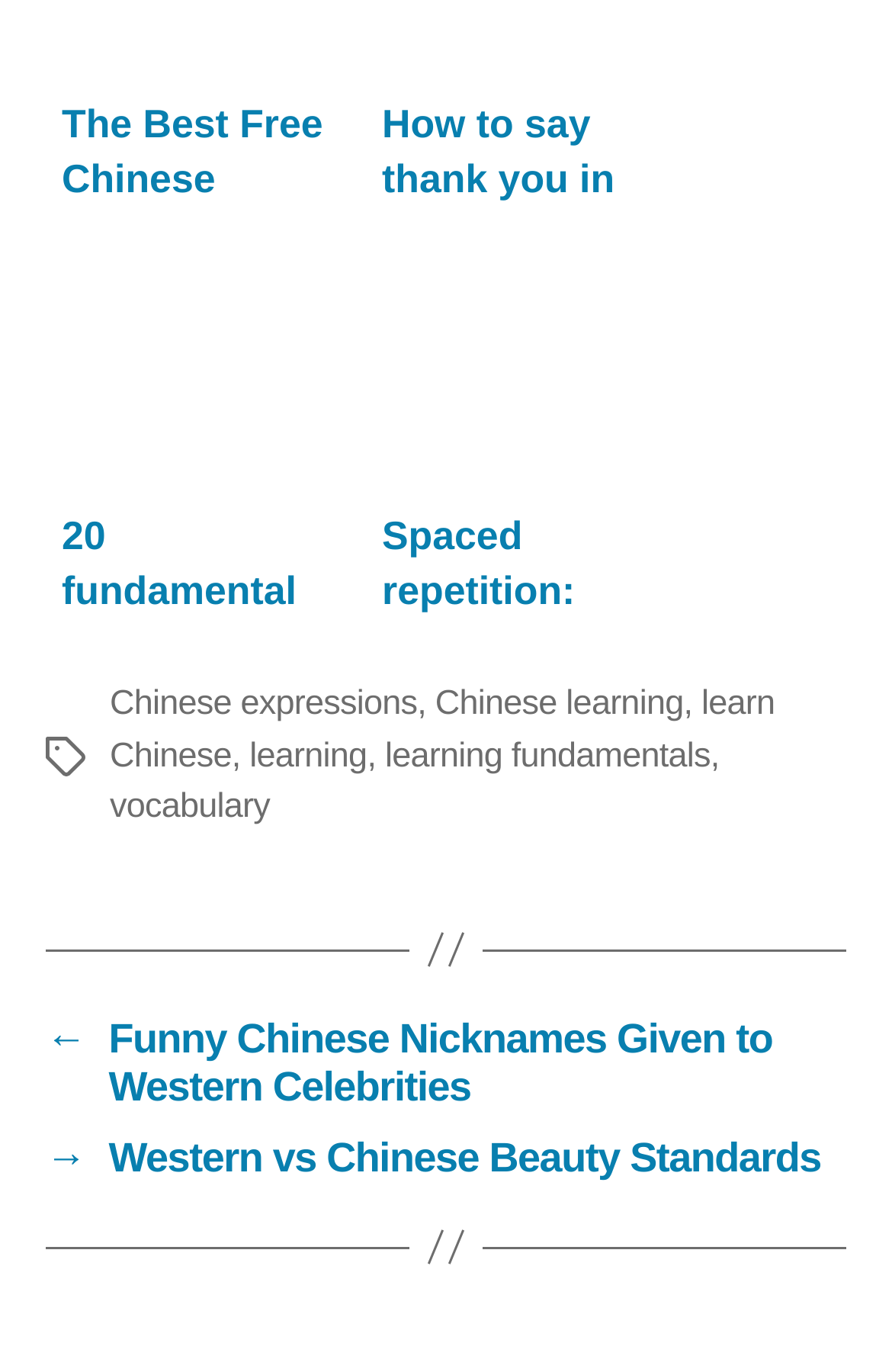What is the category of the link 'Chinese learning'?
Please provide a single word or phrase as your answer based on the screenshot.

Tags